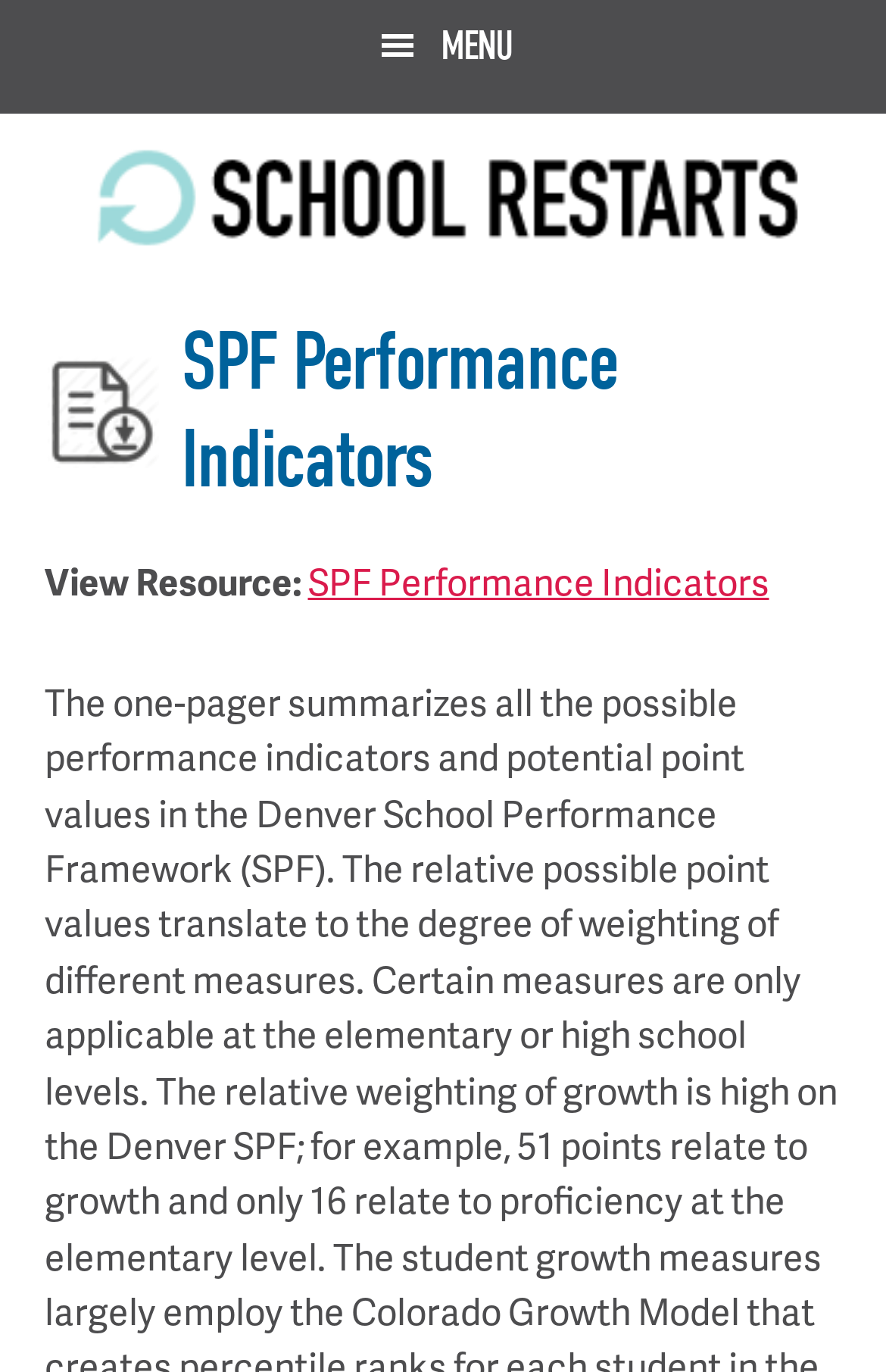Given the element description: "SPF Performance Indicators", predict the bounding box coordinates of the UI element it refers to, using four float numbers between 0 and 1, i.e., [left, top, right, bottom].

[0.347, 0.405, 0.868, 0.443]